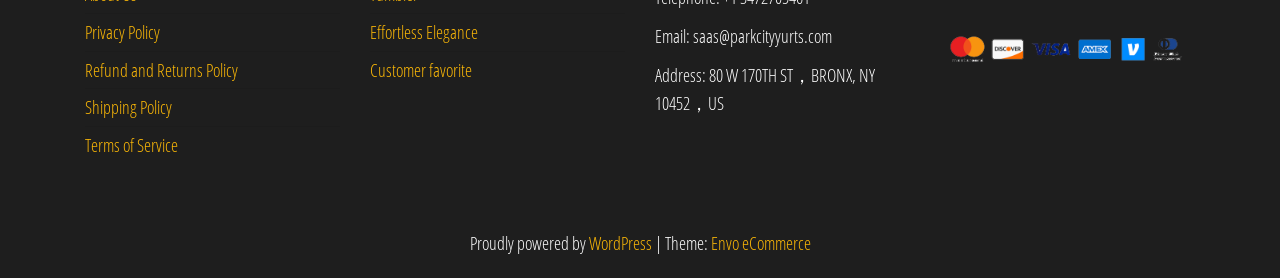Locate the bounding box coordinates of the item that should be clicked to fulfill the instruction: "Explore Effortless Elegance".

[0.289, 0.071, 0.373, 0.158]